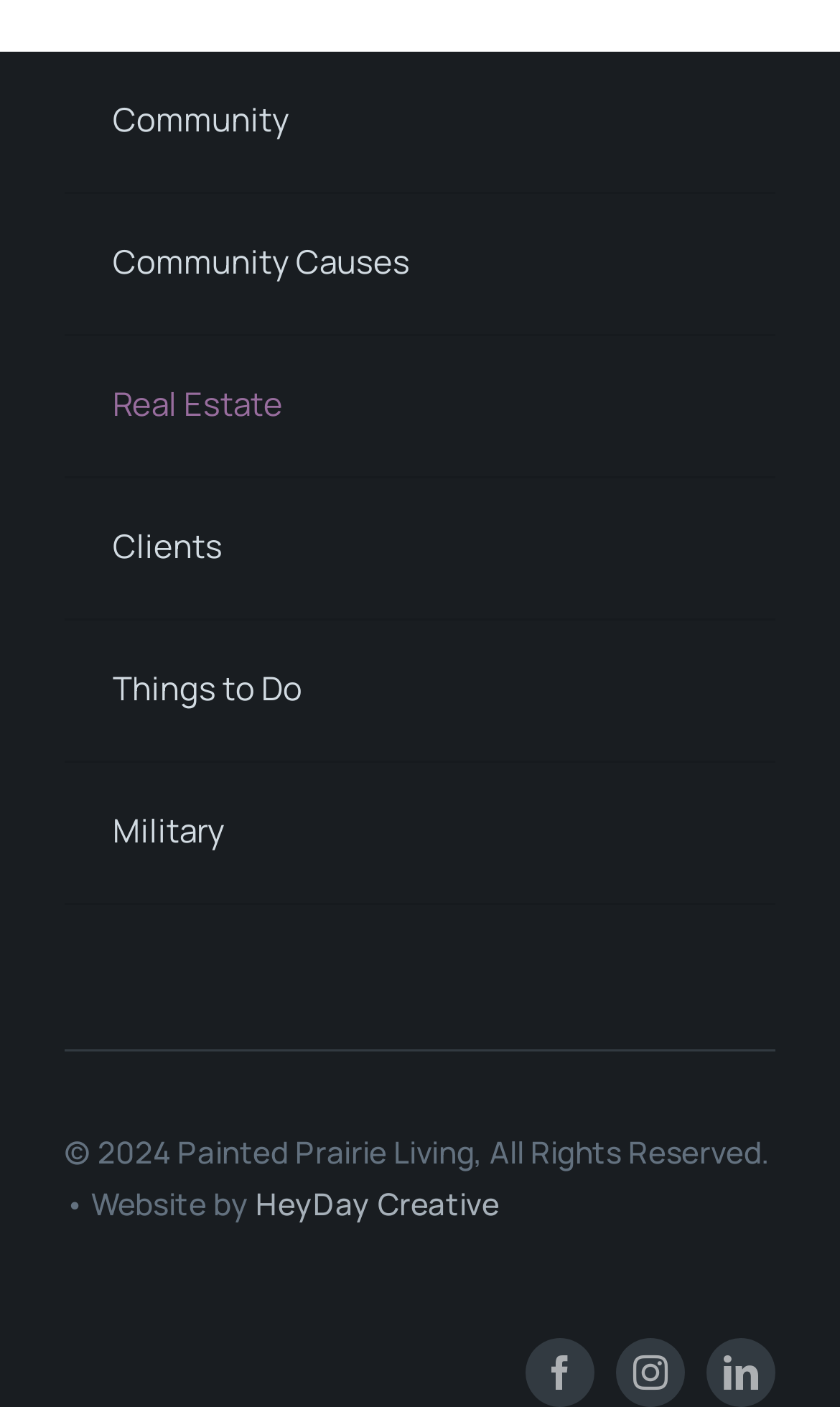What is the name of the company that developed the website?
Please provide a detailed and comprehensive answer to the question.

I found the link 'HeyDay Creative' at the bottom of the page, next to the copyright text, which suggests that 'HeyDay Creative' is the company that developed the website.